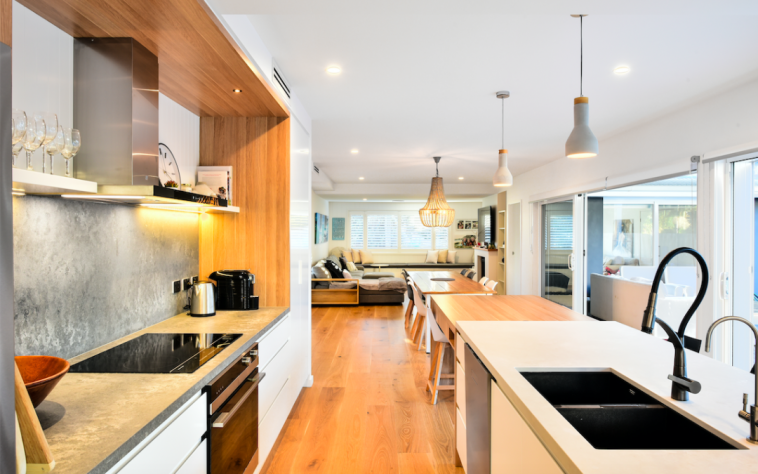Based on the image, please respond to the question with as much detail as possible:
What is the primary focus of the Passive House philosophy?

The caption states that the Passive House philosophy prioritizes creating a healthy, energy-efficient living environment, which is the primary focus of this design approach.